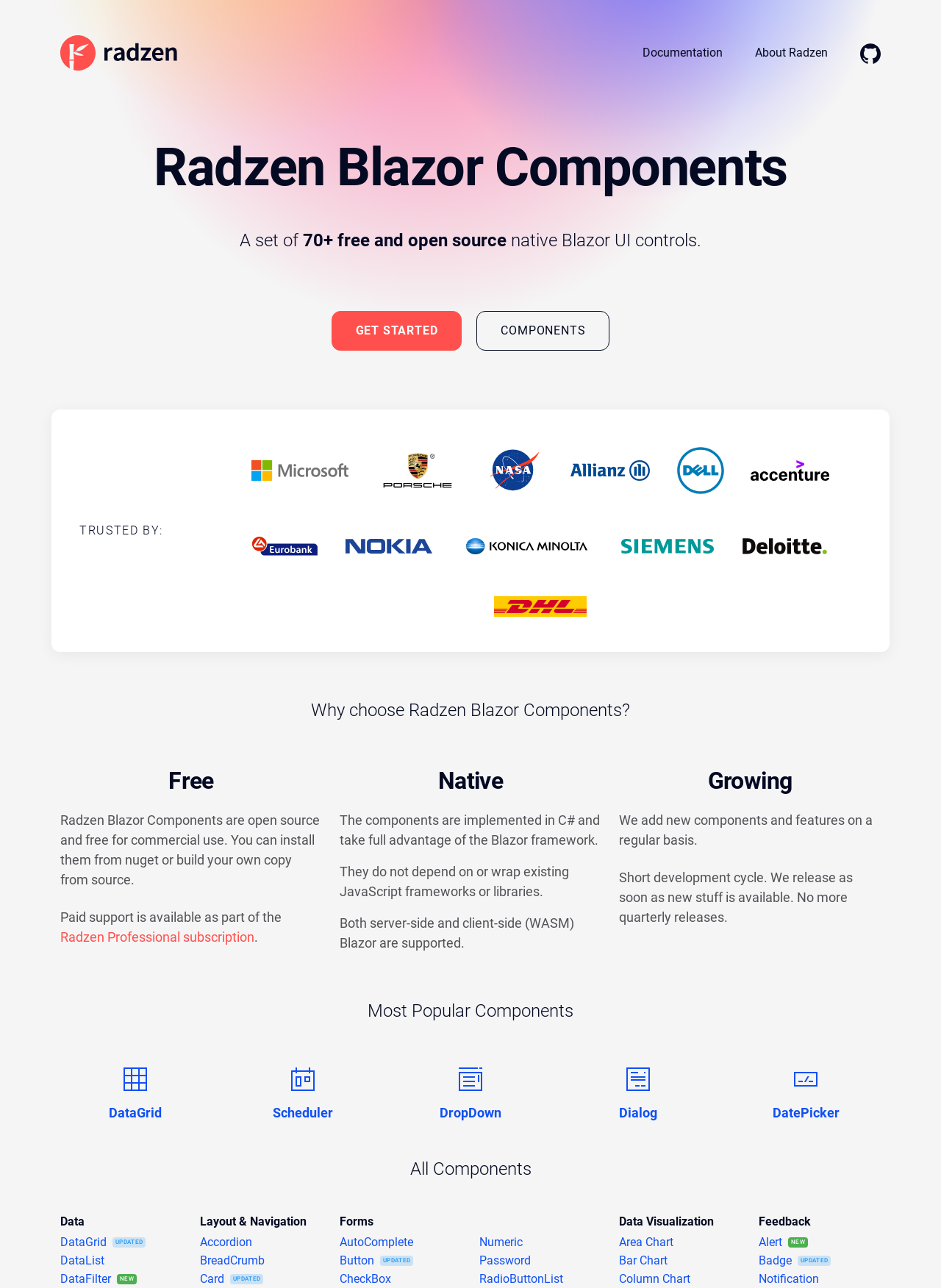Determine the coordinates of the bounding box for the clickable area needed to execute this instruction: "Learn more about the DataGrid component".

[0.064, 0.829, 0.223, 0.87]